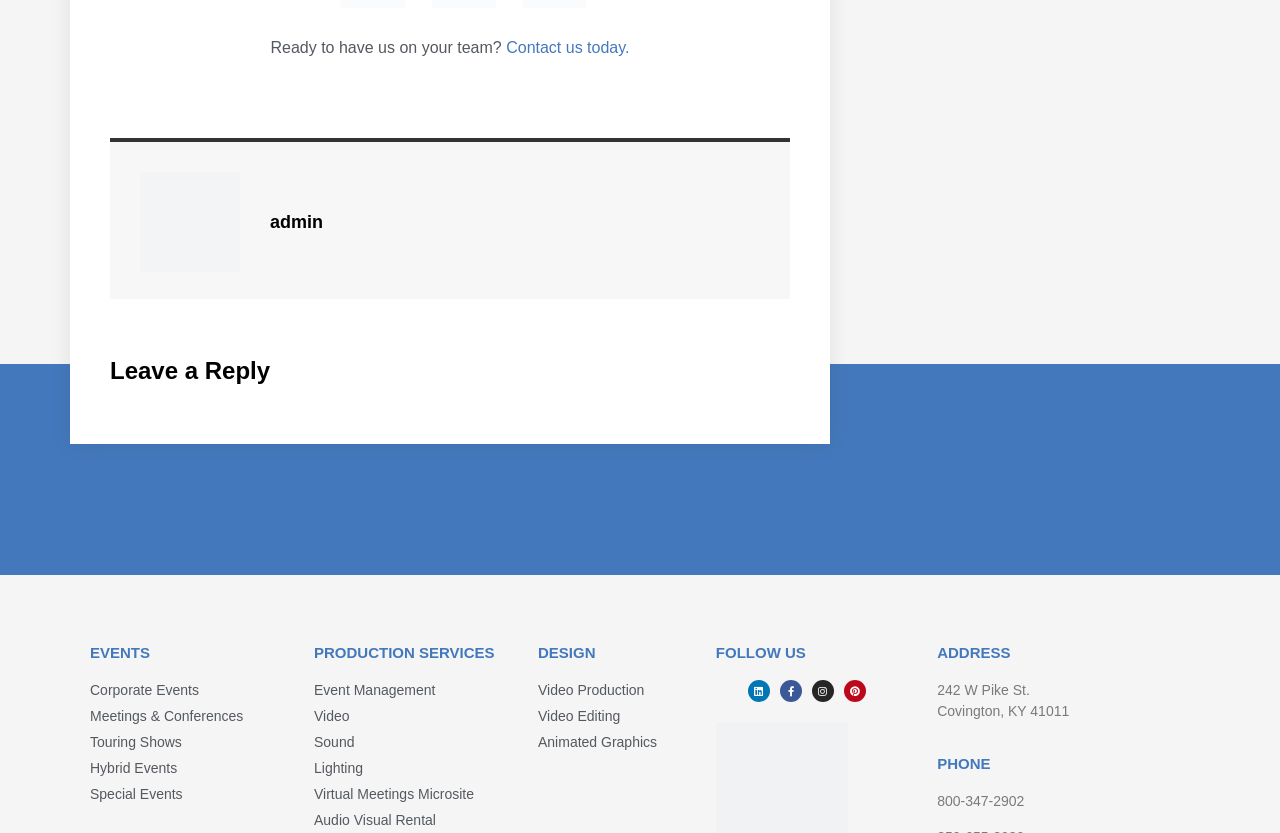Highlight the bounding box coordinates of the element that should be clicked to carry out the following instruction: "View Corporate Events". The coordinates must be given as four float numbers ranging from 0 to 1, i.e., [left, top, right, bottom].

[0.07, 0.816, 0.23, 0.841]